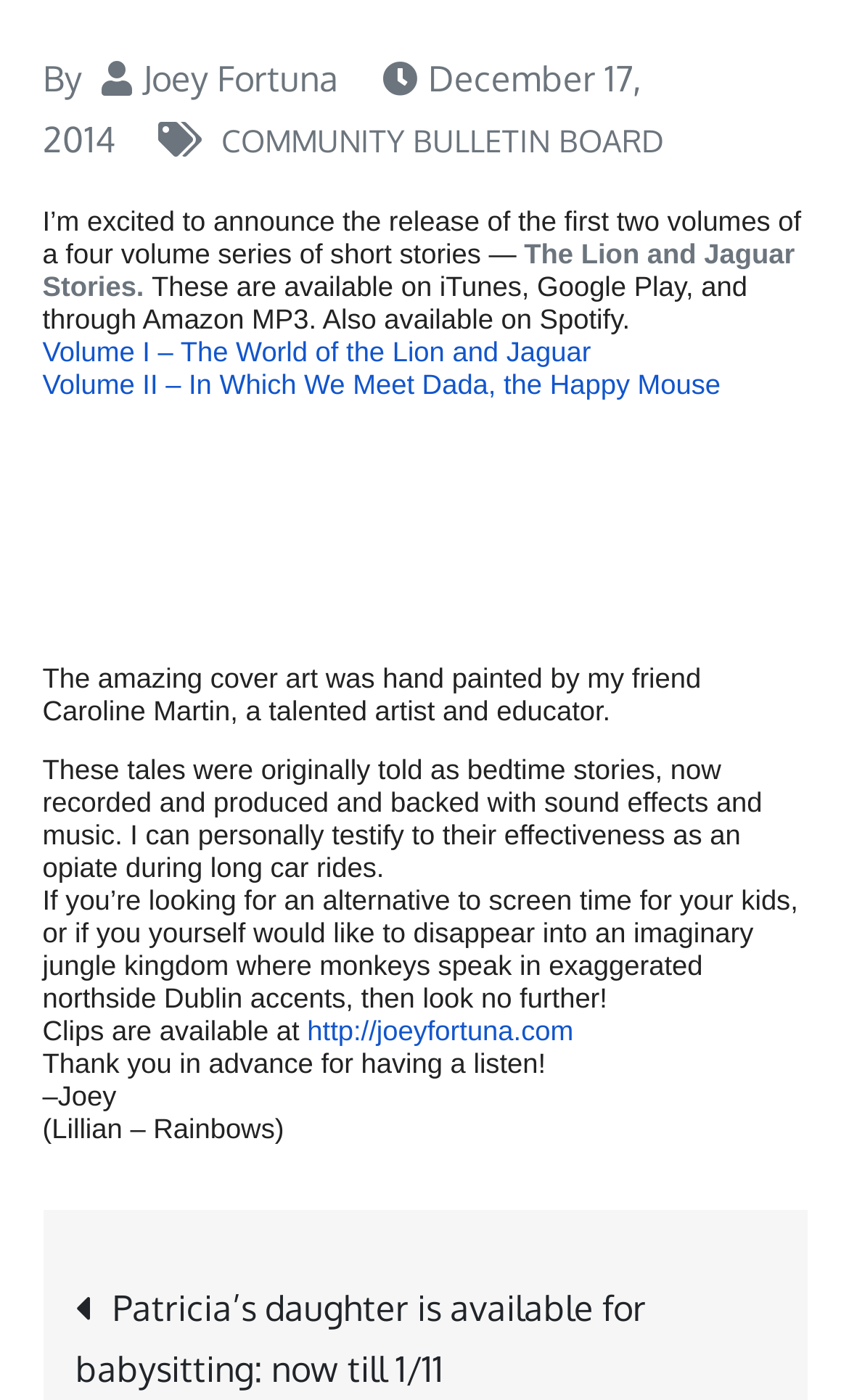Pinpoint the bounding box coordinates of the area that must be clicked to complete this instruction: "Go to Joey Fortuna's website".

[0.362, 0.725, 0.675, 0.748]